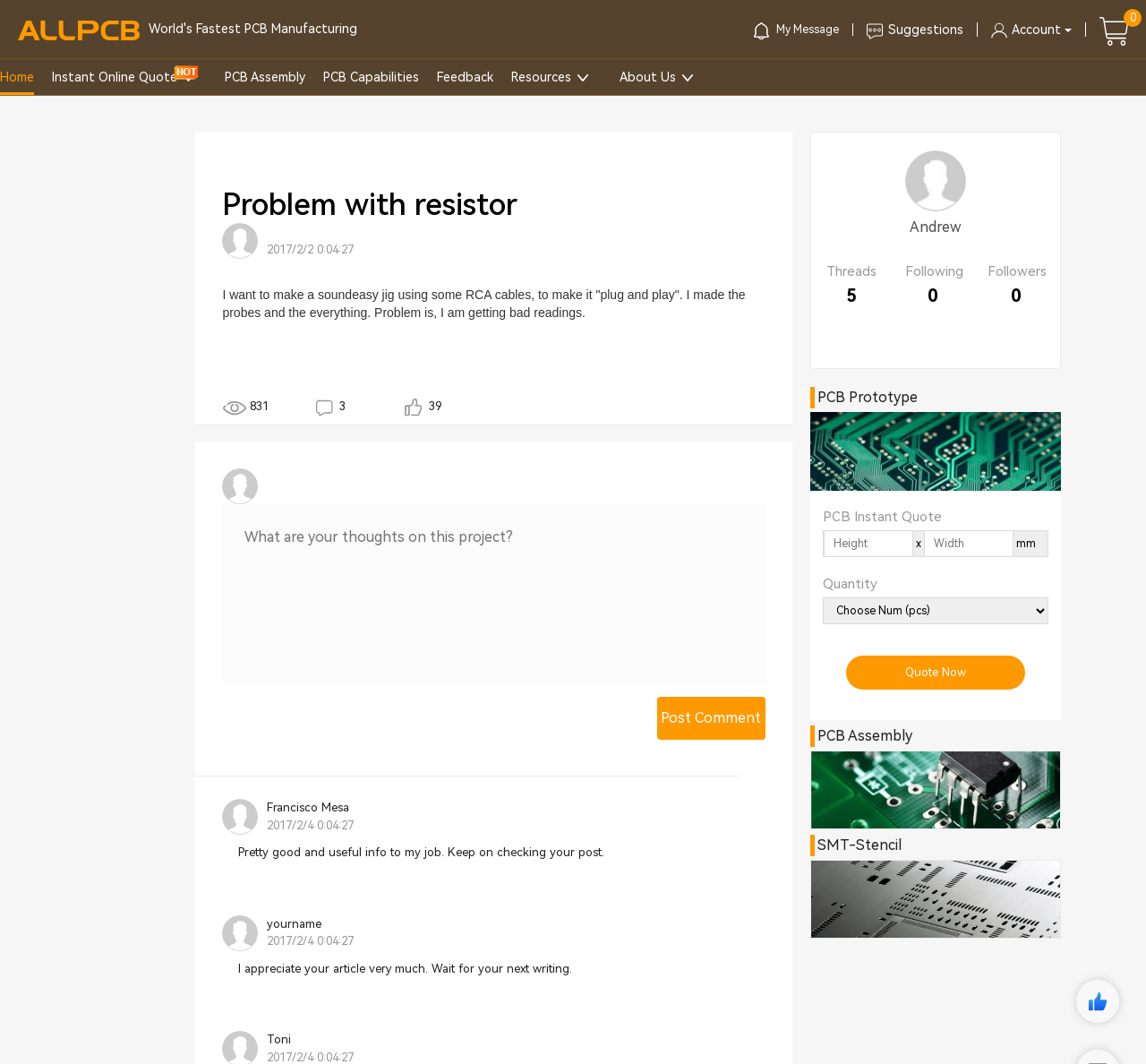Bounding box coordinates should be provided in the format (top-left x, top-left y, bottom-right x, bottom-right y) with all values between 0 and 1. Identify the bounding box for this UI element: World's Fastest PCB Manufacturing

[0.016, 0.022, 0.312, 0.034]